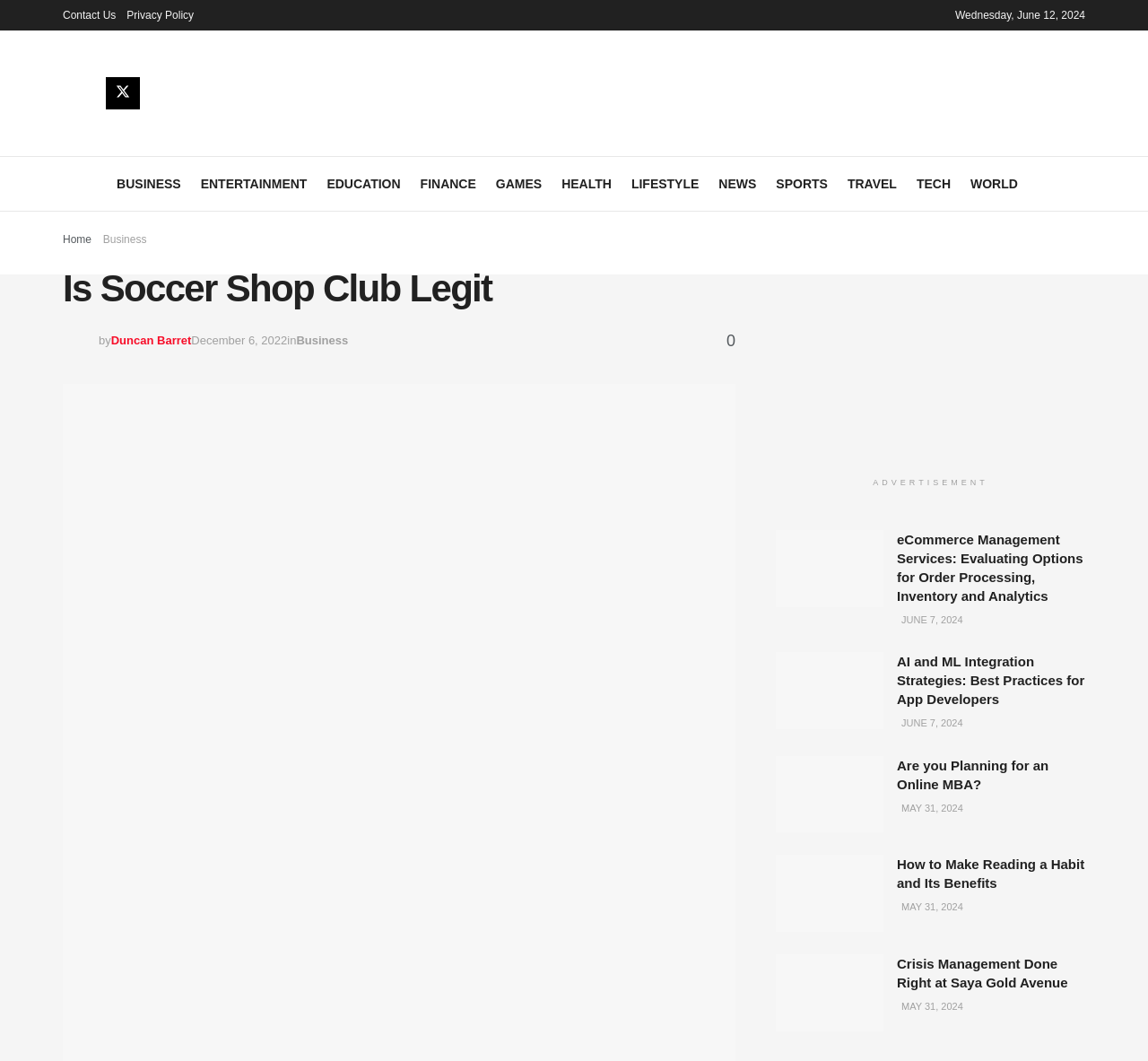Based on the image, please elaborate on the answer to the following question:
What is the topic of the article with the image of 'eCommerce Management Services'?

I found the topic by looking at the heading with ID 639, which has the text 'eCommerce Management Services: Evaluating Options for Order Processing, Inventory and Analytics' and is located above the image with ID 859.